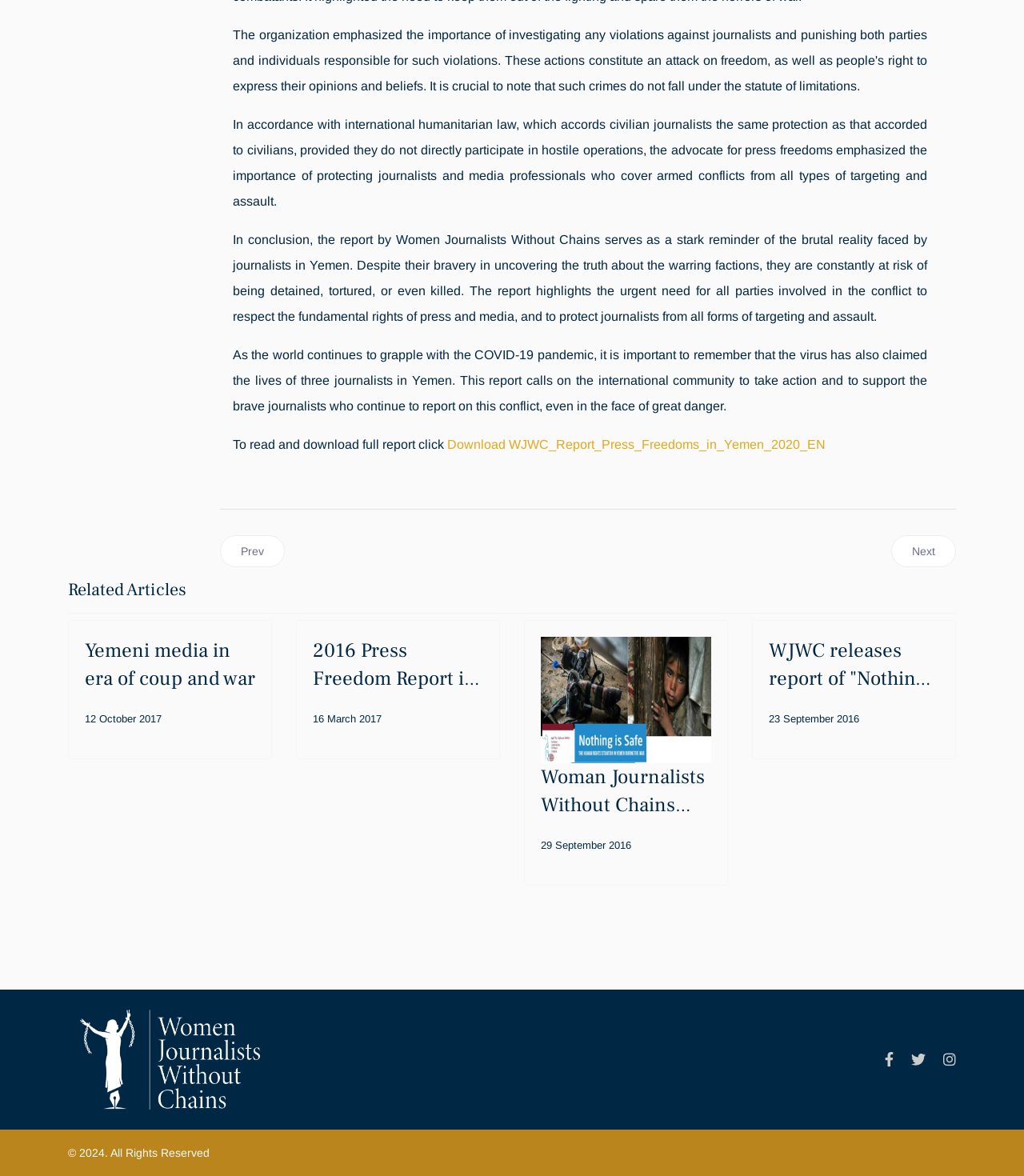Given the description "aria-label="Icon group item"", provide the bounding box coordinates of the corresponding UI element.

[0.89, 0.889, 0.904, 0.914]